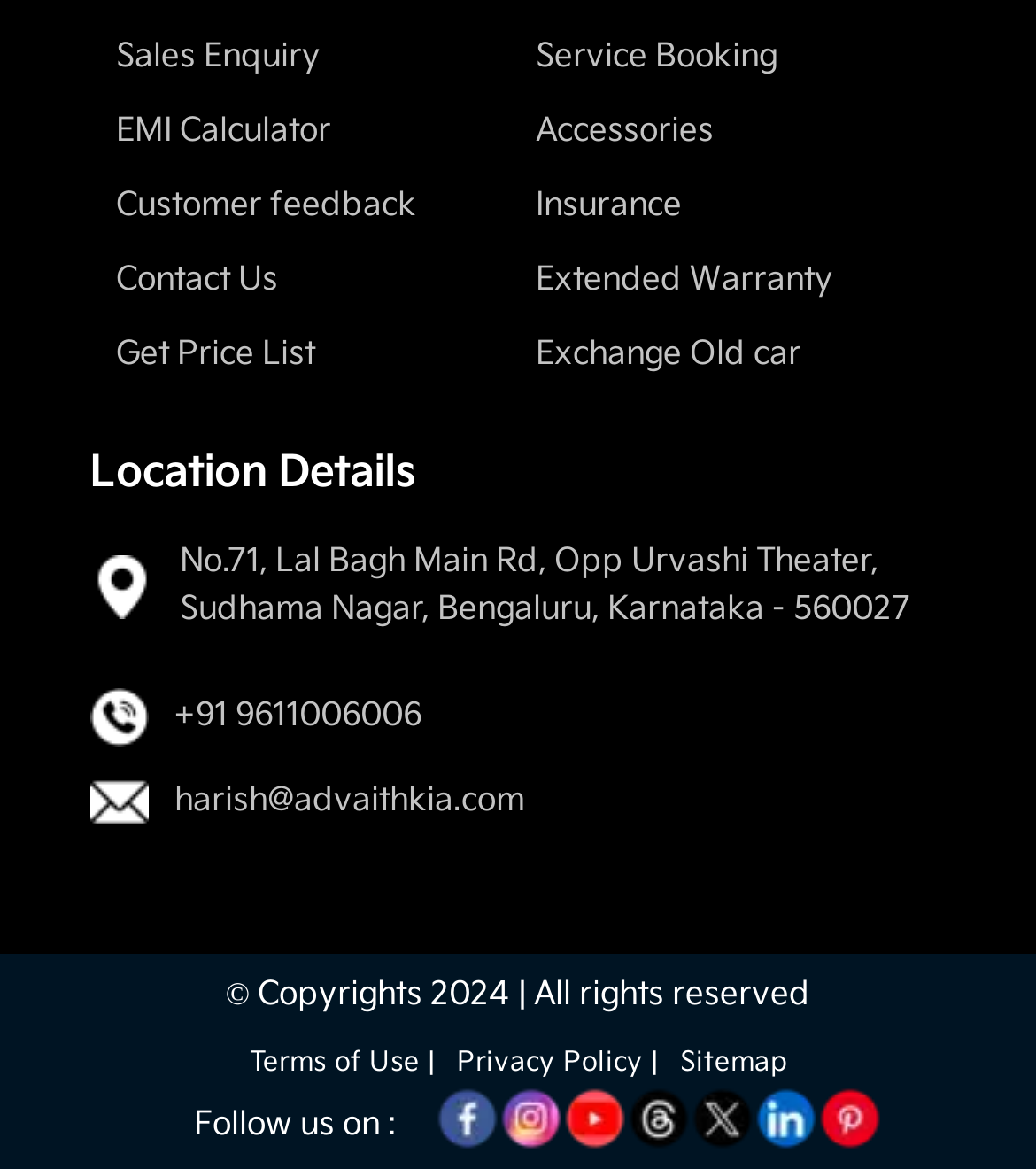Locate the bounding box coordinates of the element that should be clicked to fulfill the instruction: "View the location on map".

[0.148, 0.461, 0.913, 0.543]